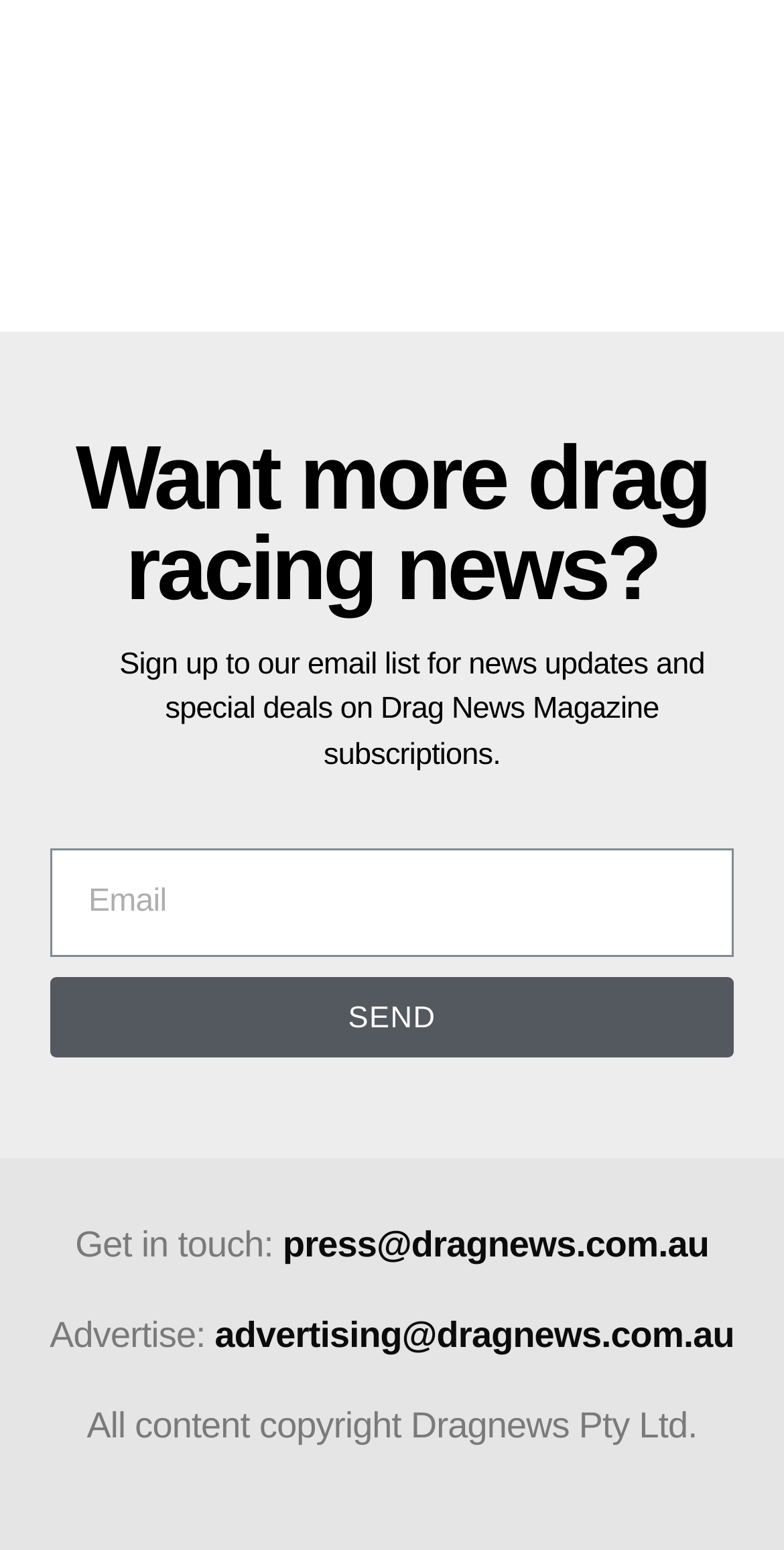Provide your answer in one word or a succinct phrase for the question: 
What is the name of the company that owns the content?

Dragnews Pty Ltd